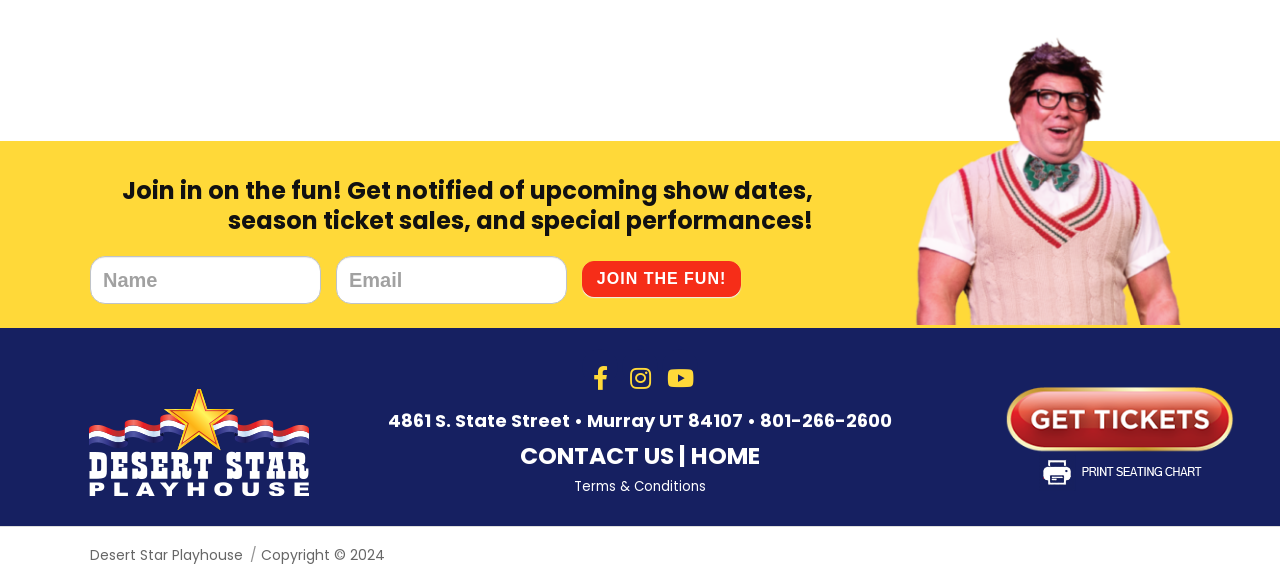What is the phone number of the theater?
Kindly offer a comprehensive and detailed response to the question.

I found the phone number by looking at the heading element that contains the address and phone number information, which is '4861 S. State Street • Murray UT 84107 • 801-266-2600'. The phone number is the last part of this heading.